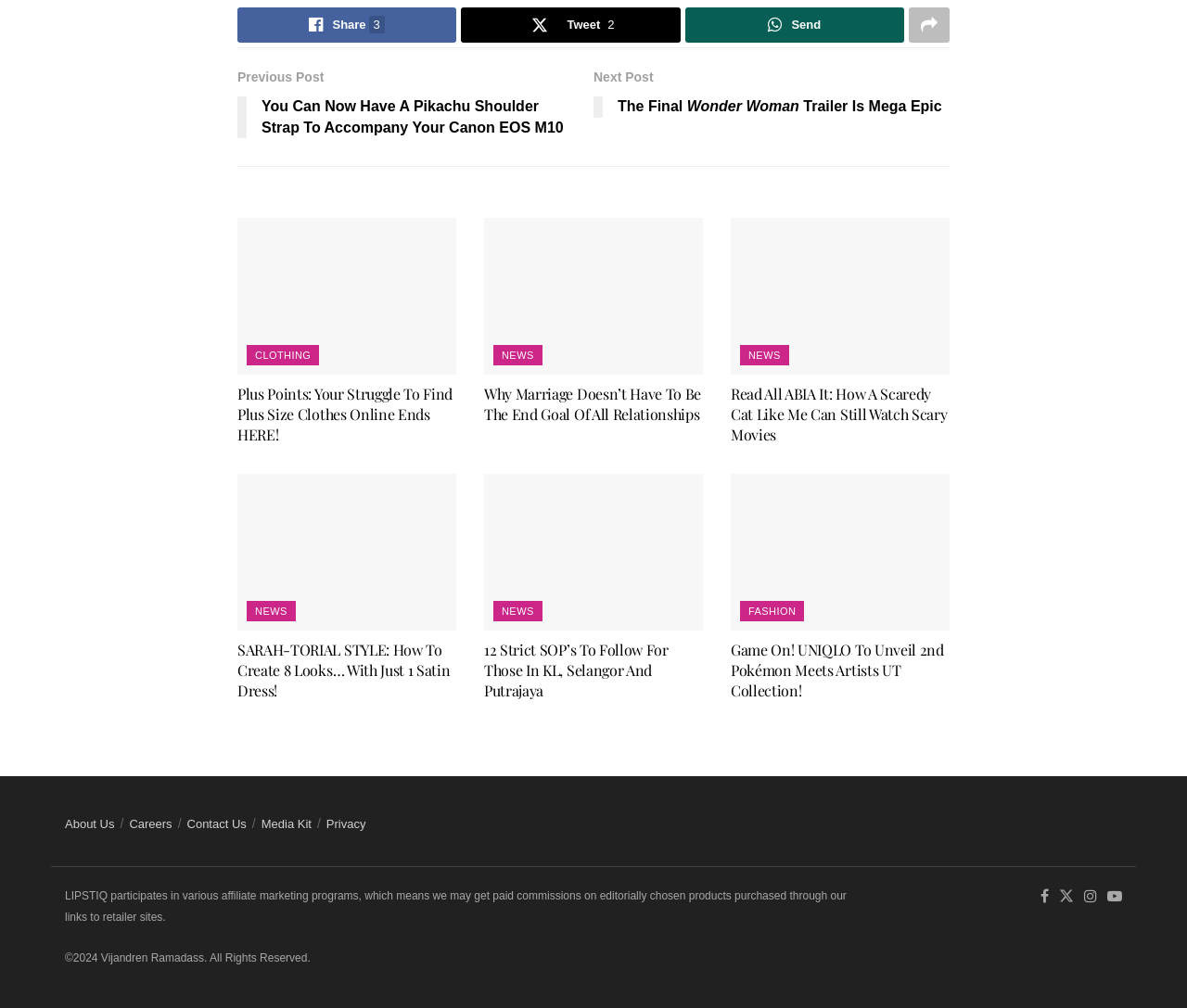Find the bounding box coordinates of the area that needs to be clicked in order to achieve the following instruction: "Learn about the website's privacy policy". The coordinates should be specified as four float numbers between 0 and 1, i.e., [left, top, right, bottom].

[0.275, 0.81, 0.308, 0.824]